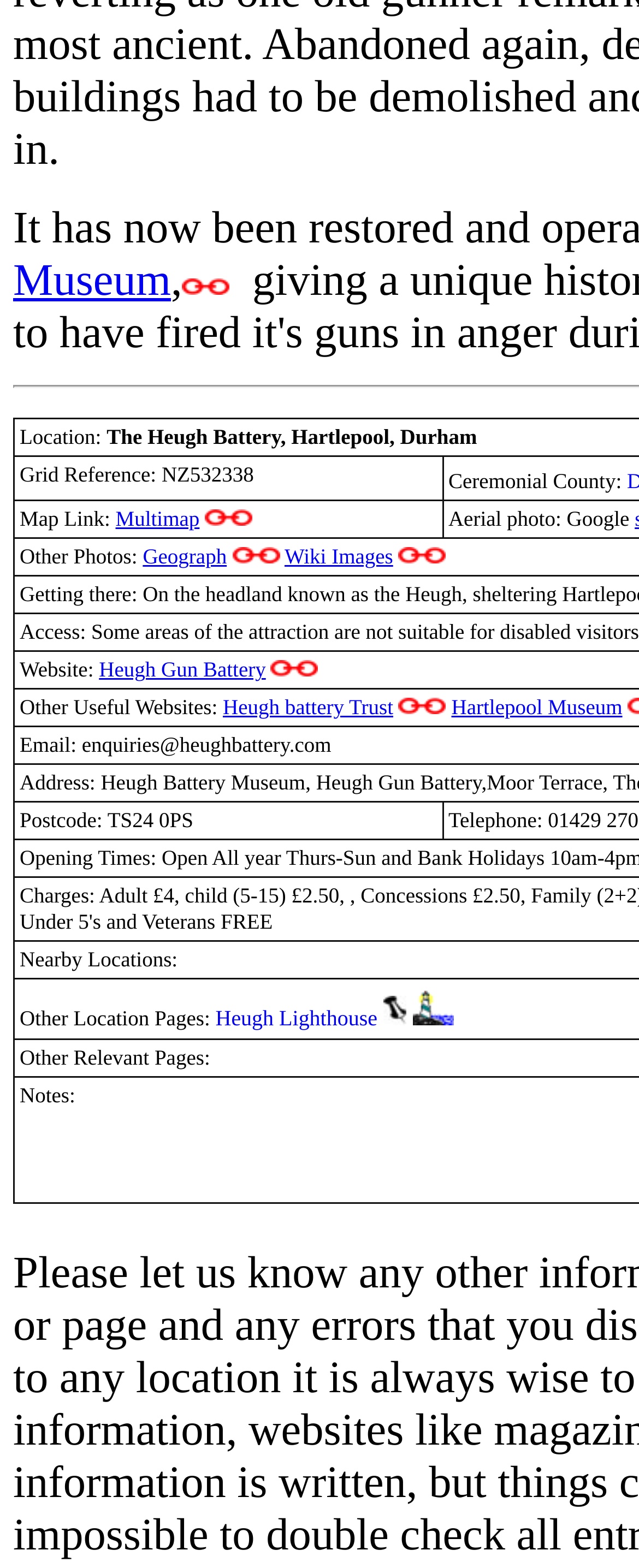What is the museum's name?
Please answer the question with as much detail and depth as you can.

The museum's name can be found in the link element with the text 'Hartlepool Museum'. This element is located at the bottom of the webpage, and its bounding box coordinates are [0.706, 0.443, 0.974, 0.459].